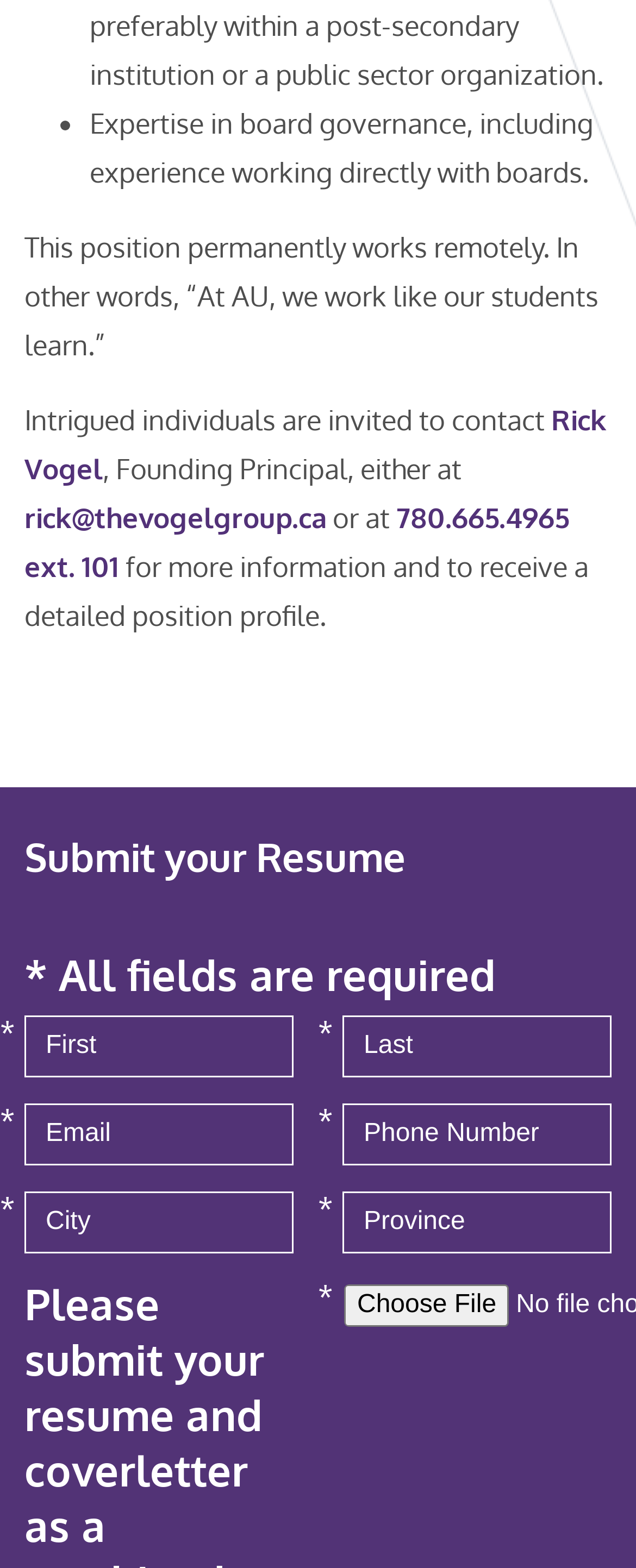What is required to submit a resume?
Can you provide an in-depth and detailed response to the question?

The webpage has a form to submit a resume, and it is mentioned that all fields are required. This means that the user must fill in all the fields, including First, Last, Email, Phone Number, City, and Province, to successfully submit their resume.